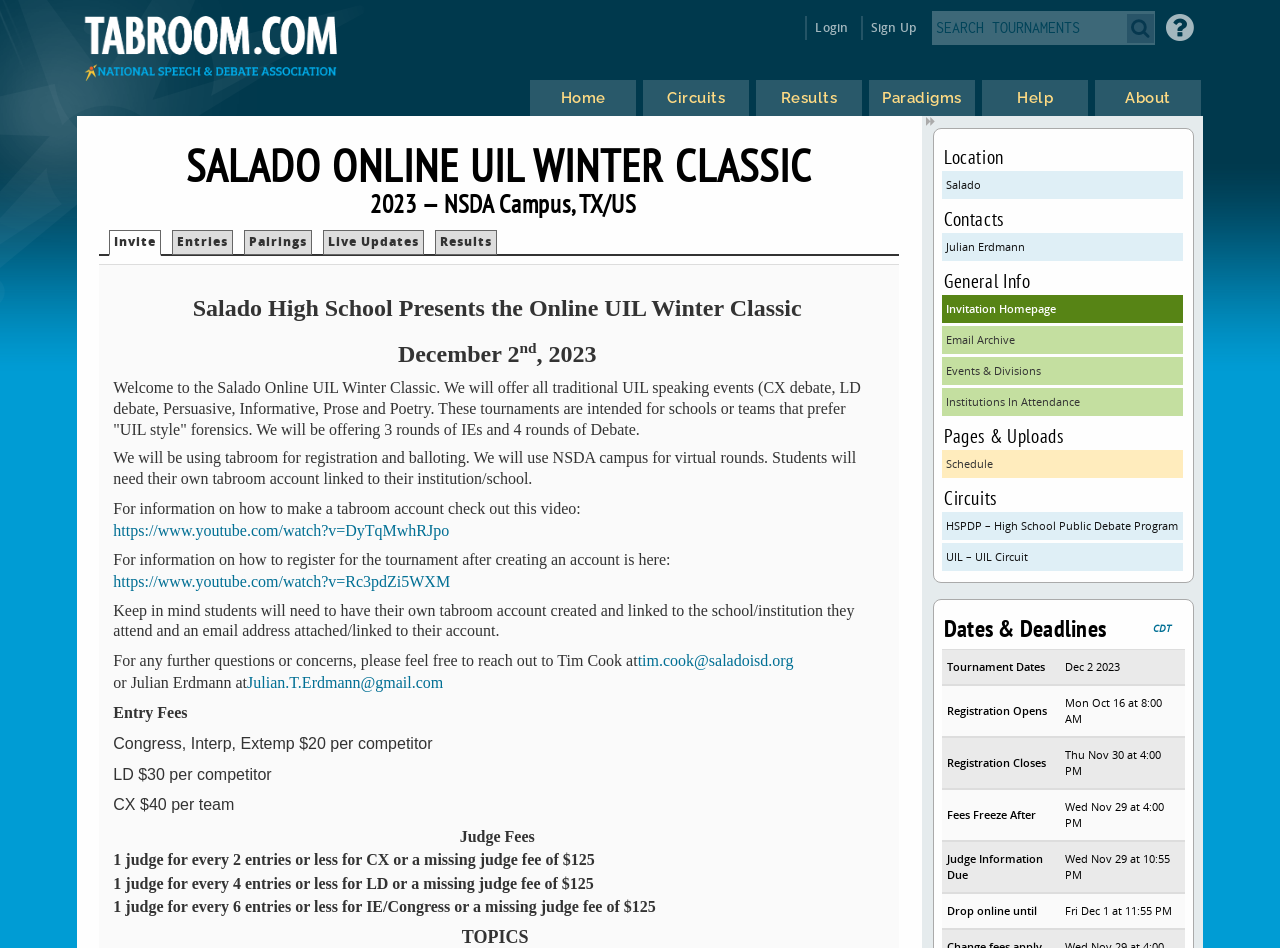Please provide a one-word or short phrase answer to the question:
What is the email address of Tim Cook?

tim.cook@saladoisd.org